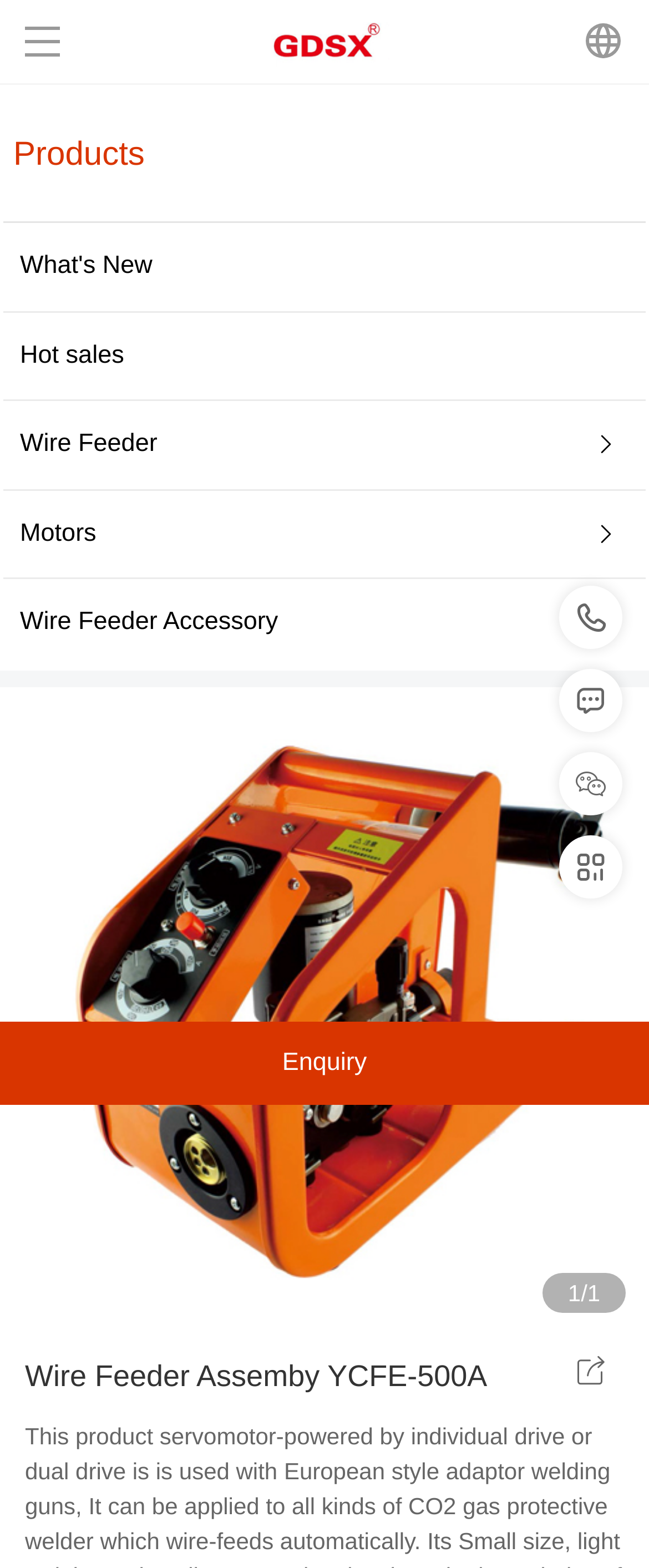Please locate the bounding box coordinates of the element that needs to be clicked to achieve the following instruction: "view wire feeder products". The coordinates should be four float numbers between 0 and 1, i.e., [left, top, right, bottom].

[0.005, 0.256, 0.268, 0.311]